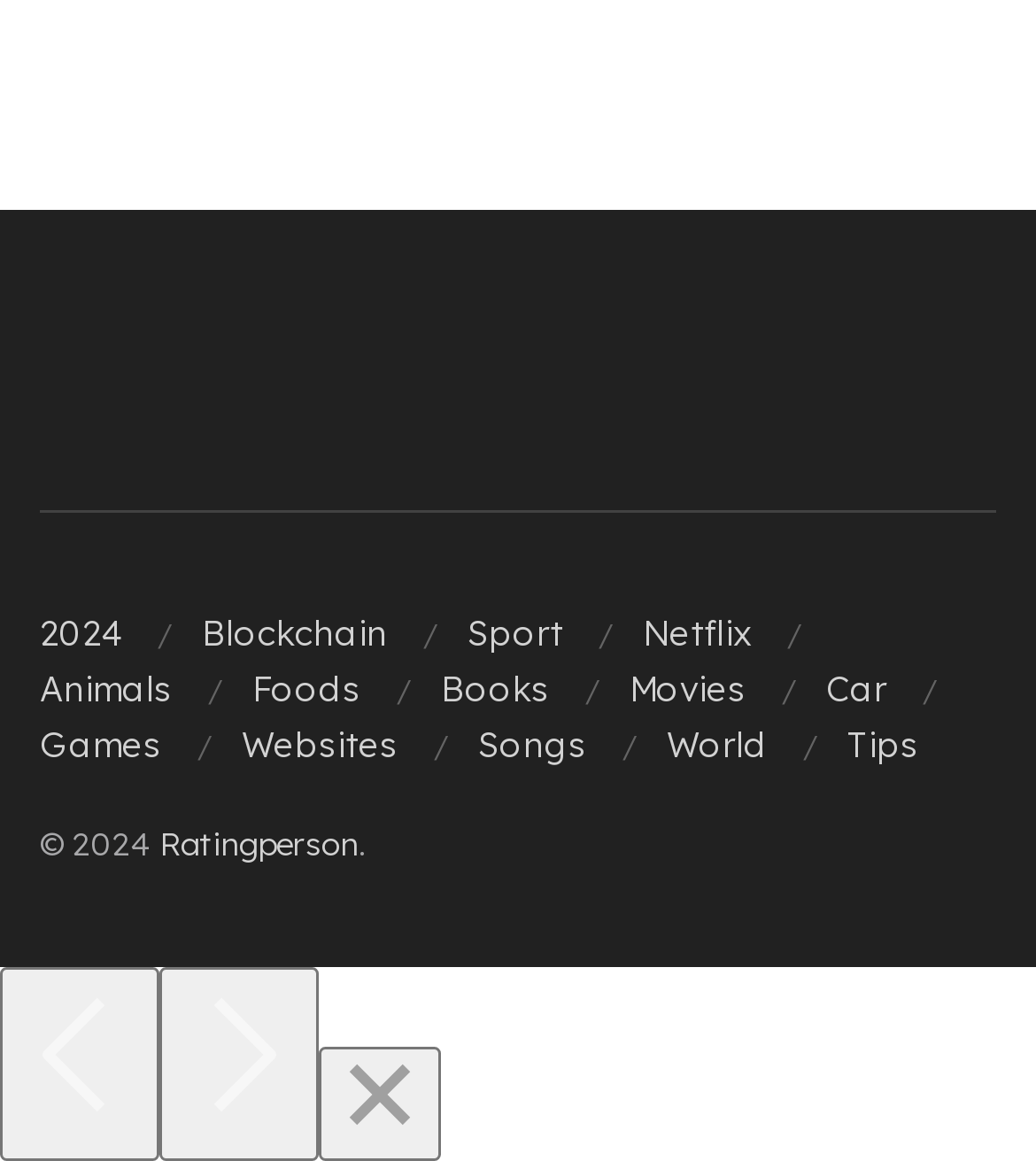Show me the bounding box coordinates of the clickable region to achieve the task as per the instruction: "Check Operator Assisted Conferencing".

None